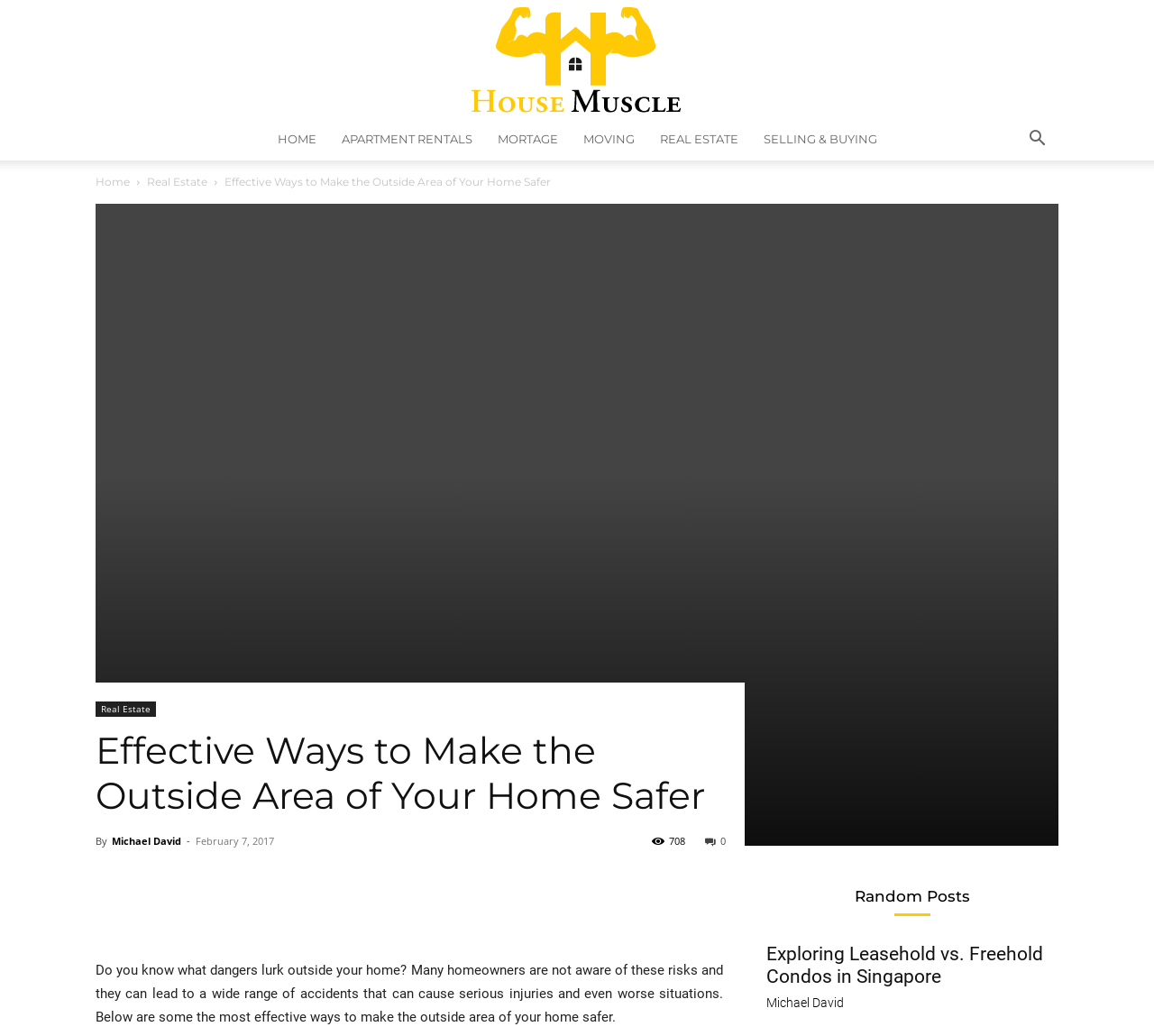Please locate the bounding box coordinates for the element that should be clicked to achieve the following instruction: "Call (304) 742-5857". Ensure the coordinates are given as four float numbers between 0 and 1, i.e., [left, top, right, bottom].

None